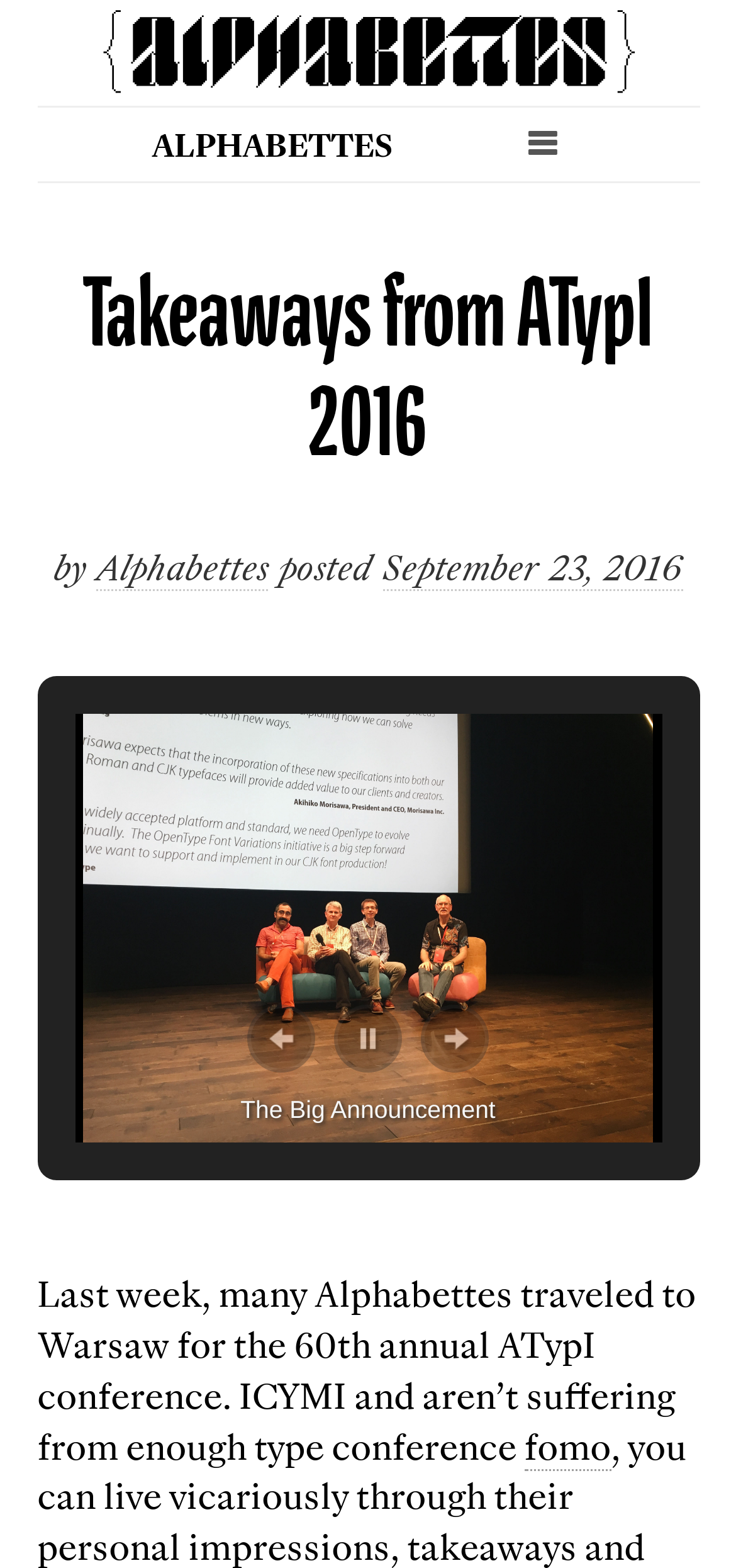Illustrate the webpage's structure and main components comprehensively.

The webpage appears to be a blog post or article about the takeaways from the ATypI 2016 conference. At the top of the page, there is a header section that contains a logo or image, a link, and a figure. Below this, there is a combo box with a dropdown menu.

The main content of the page is divided into two sections. The first section contains a heading that reads "Takeaways from ATypI 2016" followed by the author's name, "Alphabettes", and the date of posting, "September 23, 2016". Below this, there is a brief introduction to the article, which mentions that many Alphabettes attended the 60th annual ATypI conference in Warsaw.

The second section of the page appears to be a slideshow or image gallery. There are three buttons at the bottom of the page, labeled "Previous Slide", "Pause Slideshow", and "Next Slide", which suggest that the user can navigate through a series of images. Above these buttons, there is a large image that takes up most of the page's width. To the left of the image, there is a caption or description that reads "Reiko and Osamu Torinoumi".

Overall, the page has a simple and clean layout, with a focus on the article's content and the slideshow or image gallery. There are a total of three images on the page, including the logo or image at the top, the large image in the slideshow, and a small icon or image next to the date of posting.